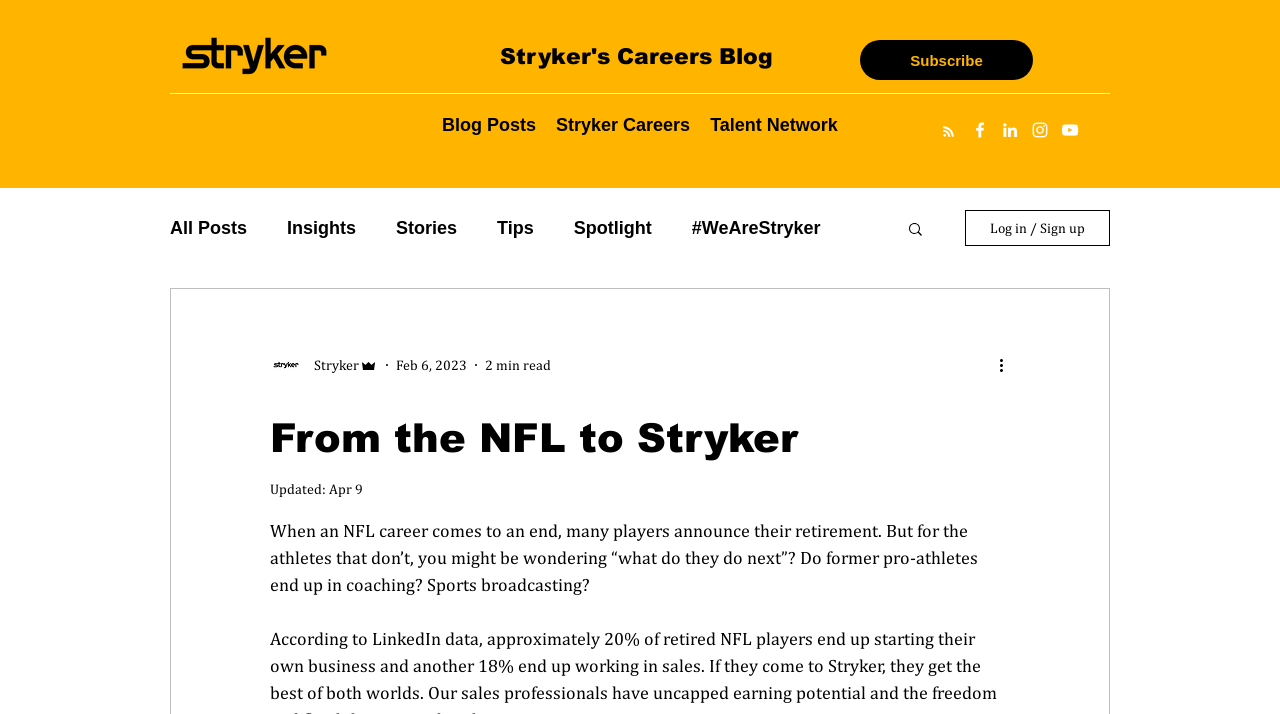Find the bounding box coordinates for the element that must be clicked to complete the instruction: "Search for a topic". The coordinates should be four float numbers between 0 and 1, indicated as [left, top, right, bottom].

[0.708, 0.308, 0.723, 0.338]